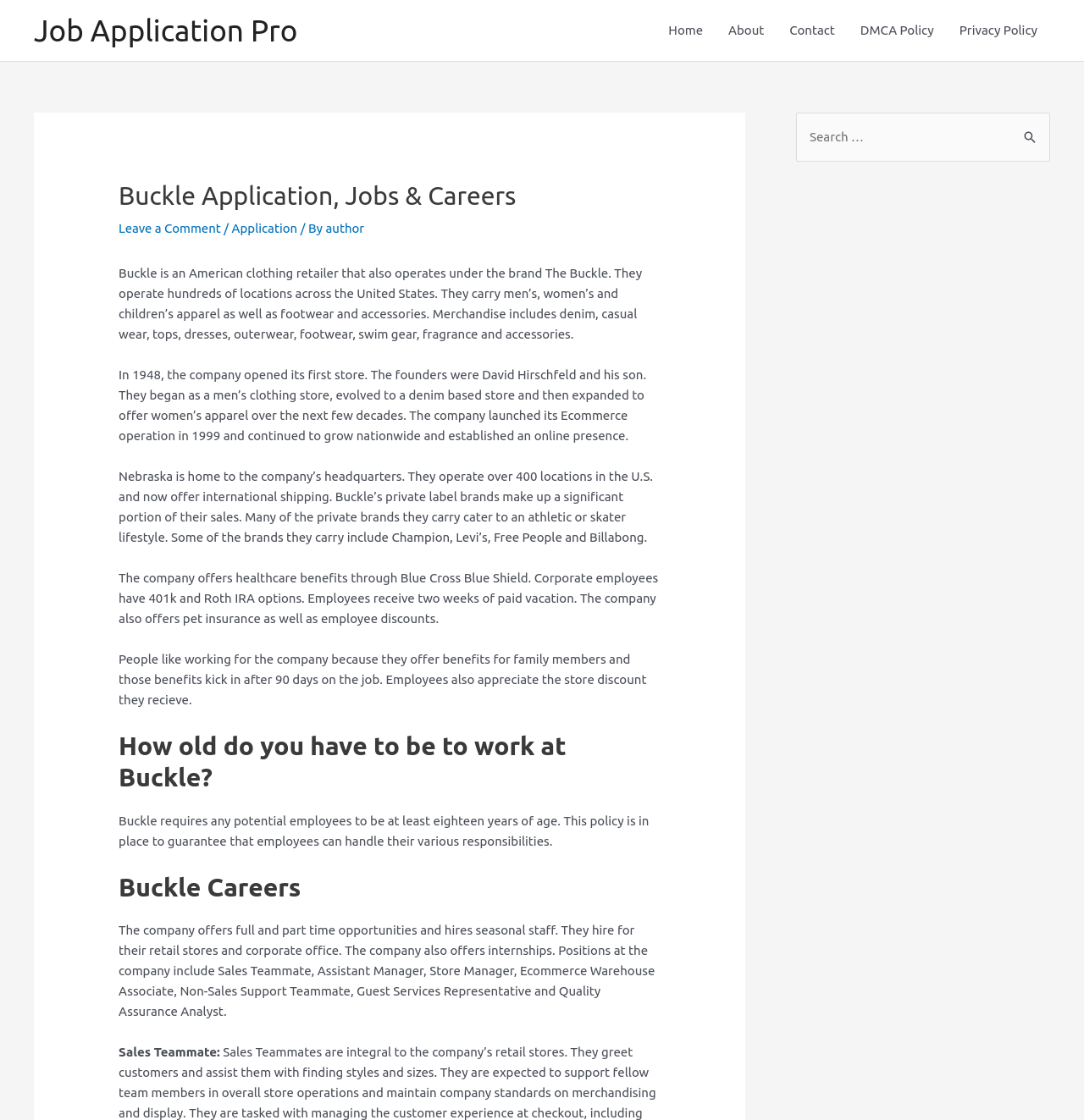Determine the bounding box coordinates of the region to click in order to accomplish the following instruction: "Click on the 'Job Application Pro' link". Provide the coordinates as four float numbers between 0 and 1, specifically [left, top, right, bottom].

[0.031, 0.012, 0.275, 0.042]